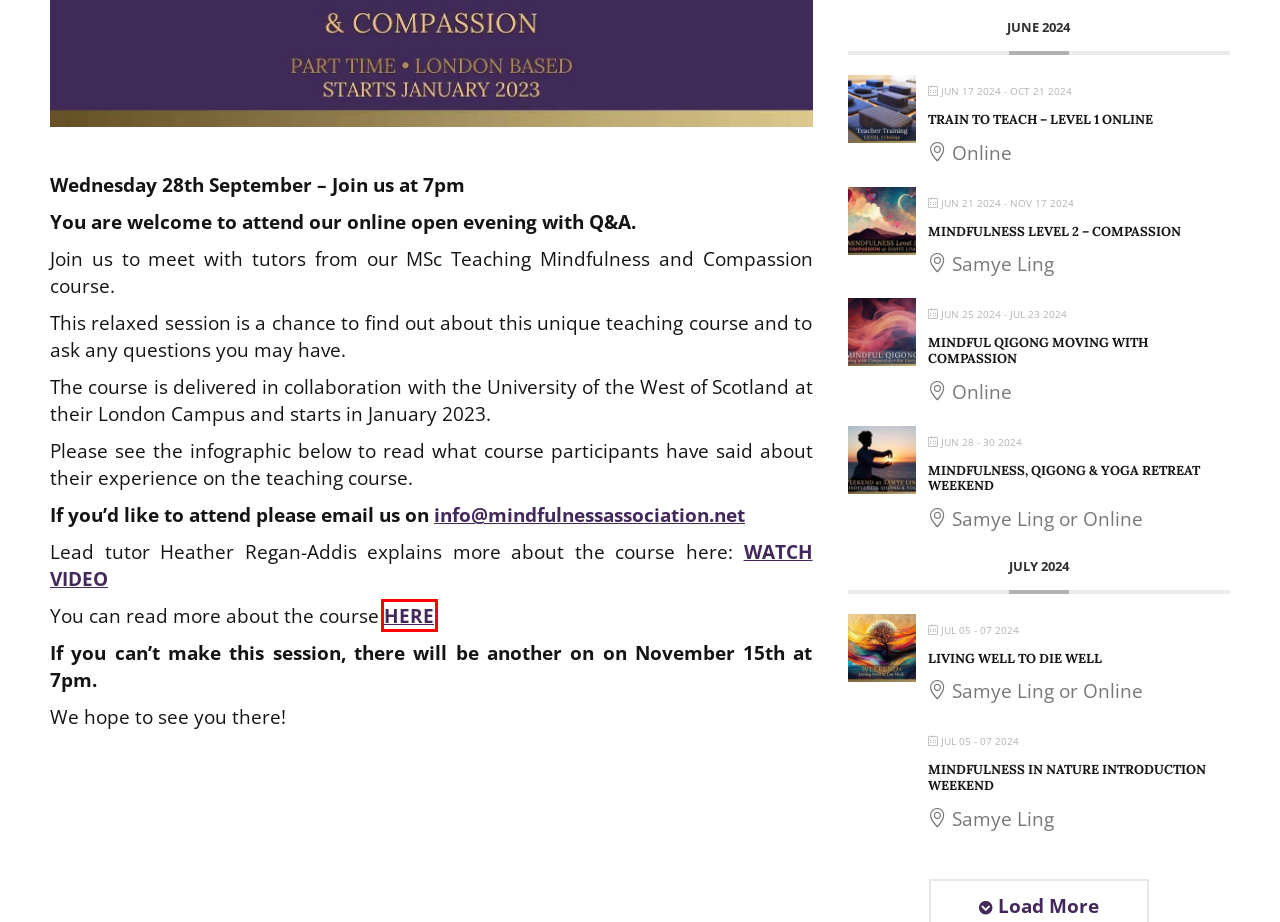Take a look at the provided webpage screenshot featuring a red bounding box around an element. Select the most appropriate webpage description for the page that loads after clicking on the element inside the red bounding box. Here are the candidates:
A. MSc Studies in Mindfulness - Mindfulness Association
B. Widening Access Initiative - Mindfulness Association
C. Mindfulness in Nature Introduction Weekend - Mindfulness Association
D. Mindfulness Level 2 – Compassion - Jun-Nov 2024 Mindfulness Association
E. TRAIN TO TEACH – LEVEL 1 ONLINE - Mindfulness Association
F. Mindful QiGong Moving with Compassion - Mindfulness Association
G. Living Well to Die Well - Mindfulness Association
H. Mindfulness, Qigong & Yoga Retreat Weekend - 2024 - Mindfulness Association

A